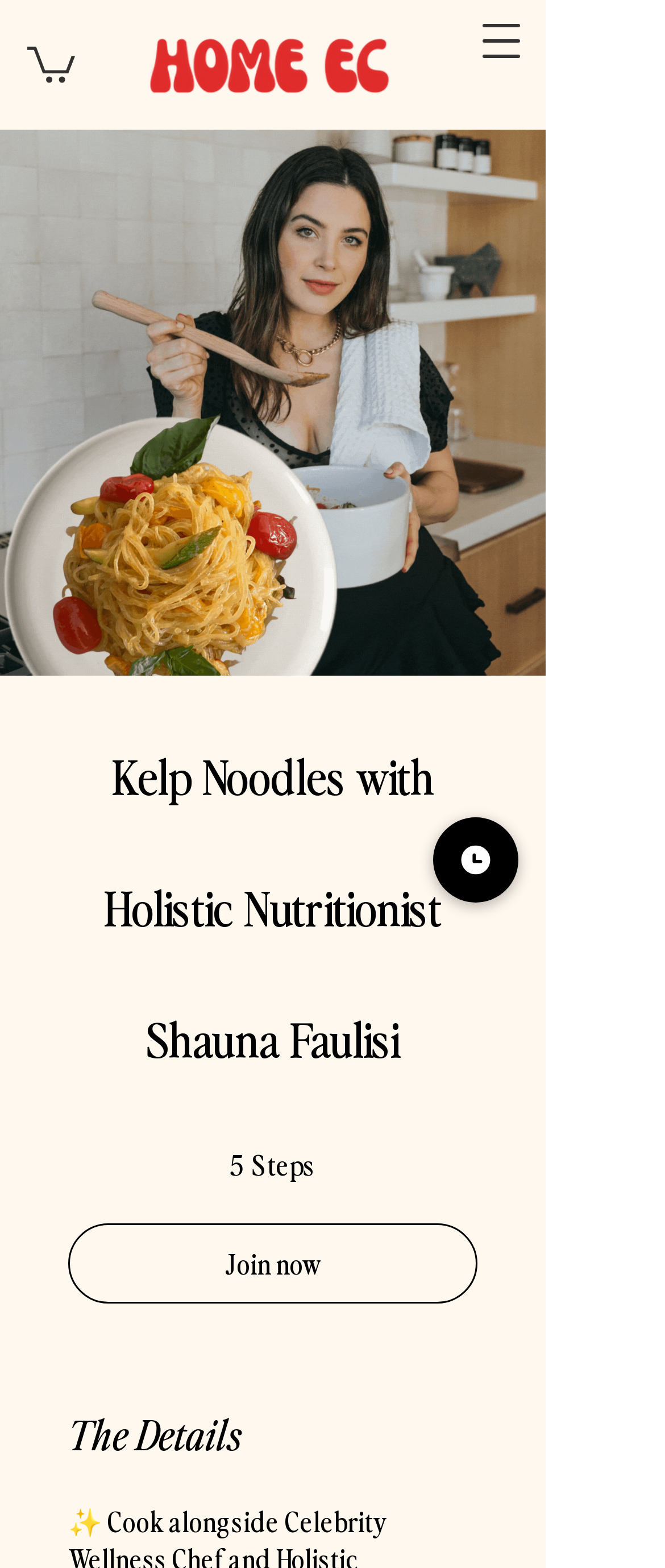Find the bounding box of the web element that fits this description: "Join now".

[0.103, 0.78, 0.718, 0.831]